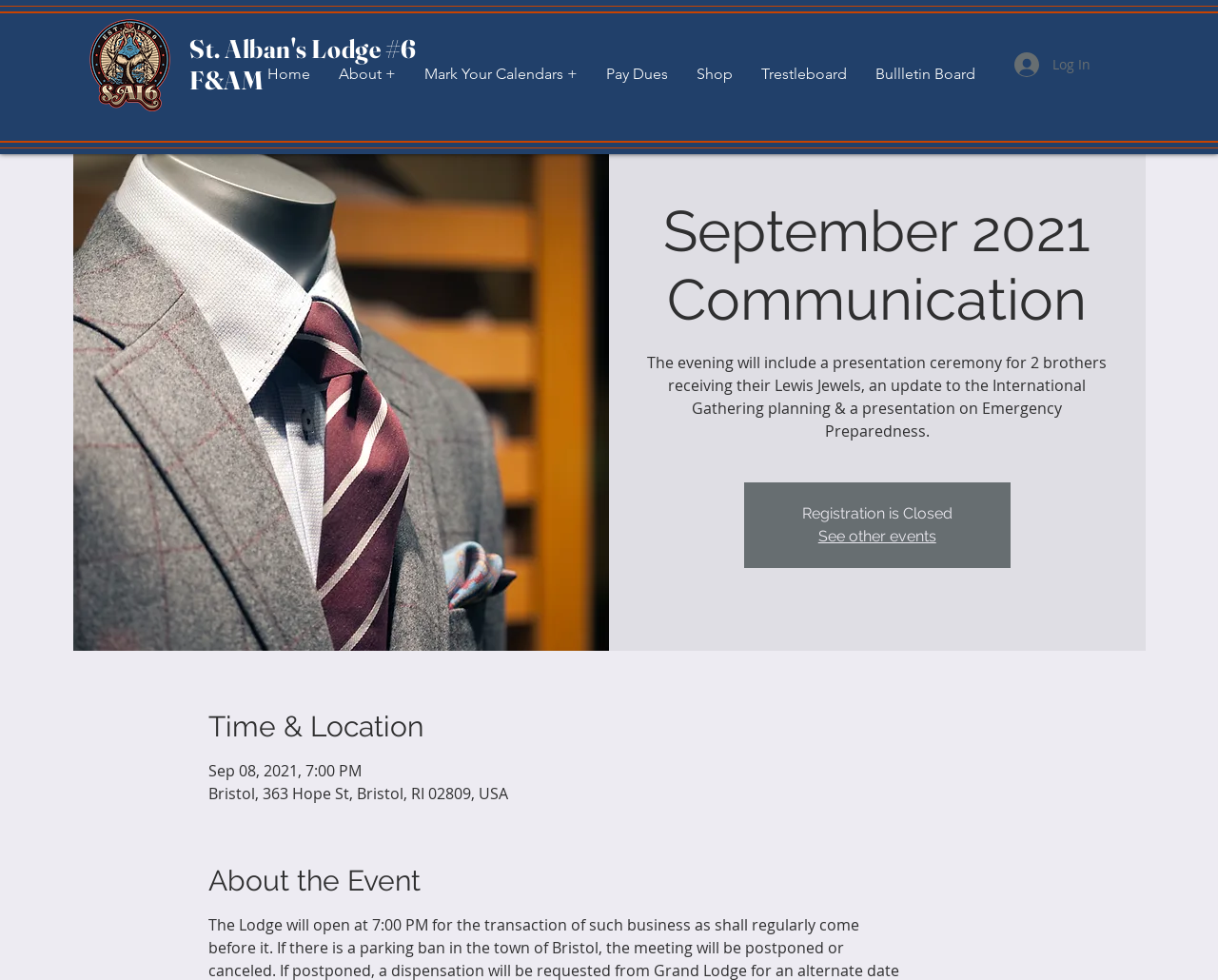Provide the bounding box coordinates, formatted as (top-left x, top-left y, bottom-right x, bottom-right y), with all values being floating point numbers between 0 and 1. Identify the bounding box of the UI element that matches the description: Pay Dues

[0.486, 0.047, 0.56, 0.105]